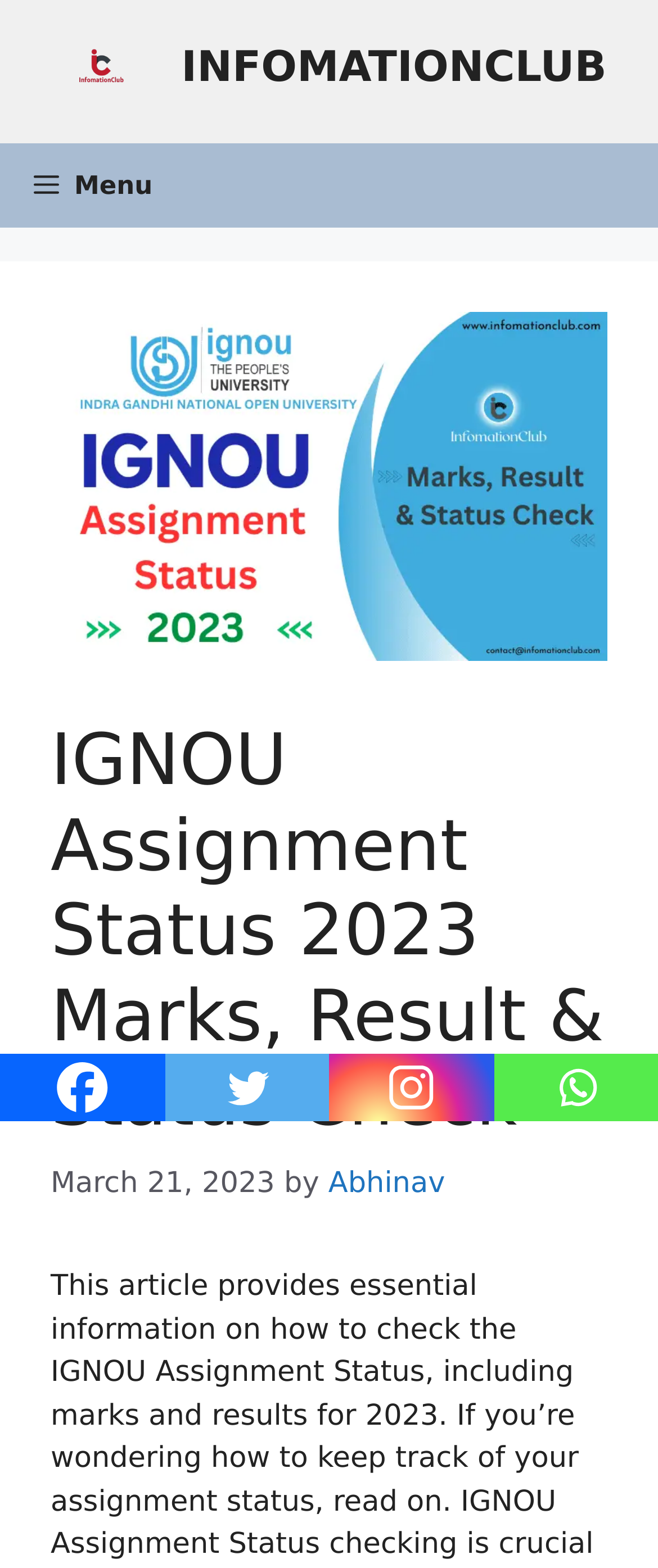Can you find the bounding box coordinates for the element that needs to be clicked to execute this instruction: "Check the latest post date"? The coordinates should be given as four float numbers between 0 and 1, i.e., [left, top, right, bottom].

[0.077, 0.744, 0.418, 0.765]